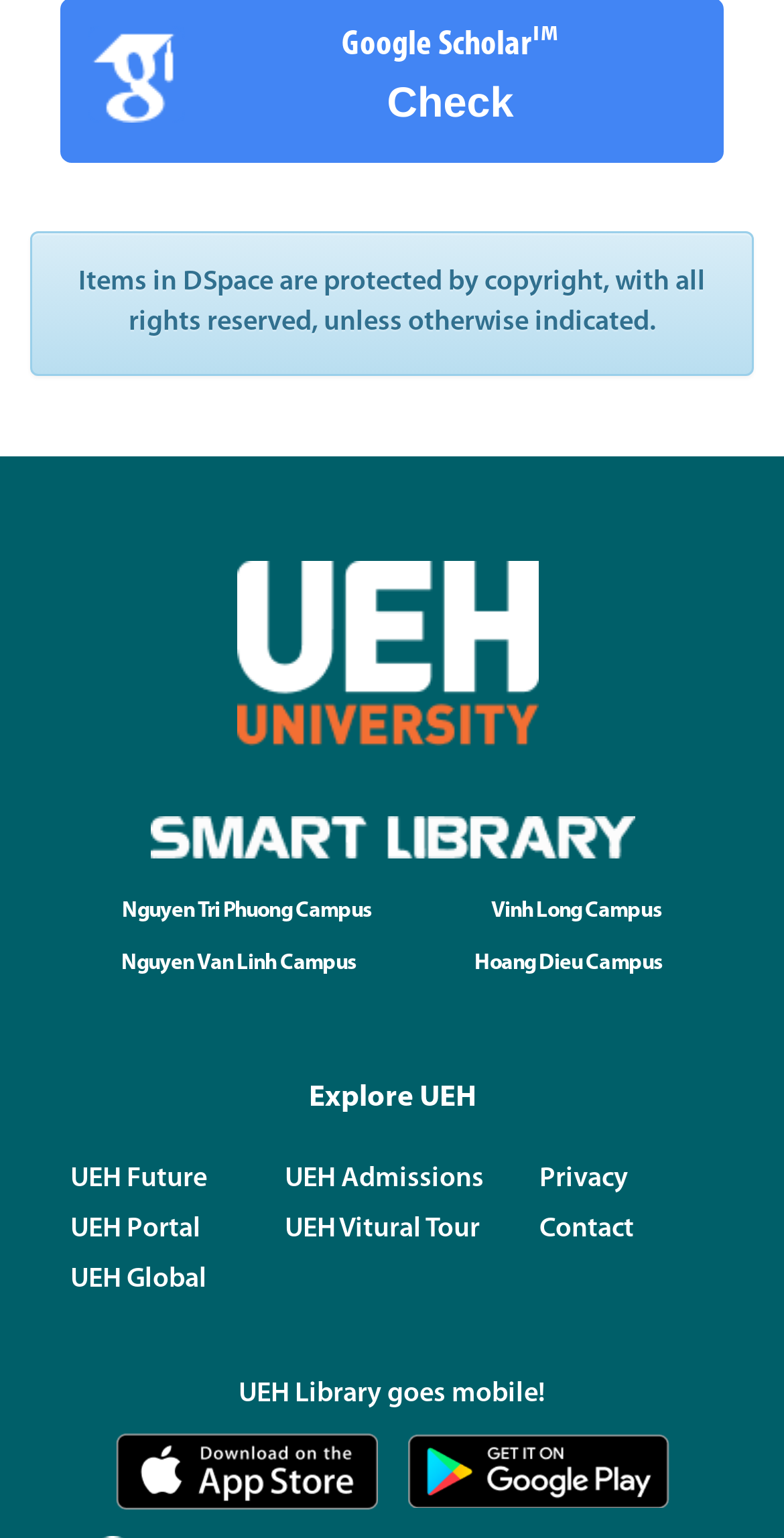Determine the bounding box coordinates (top-left x, top-left y, bottom-right x, bottom-right y) of the UI element described in the following text: UEH Global

[0.09, 0.822, 0.264, 0.842]